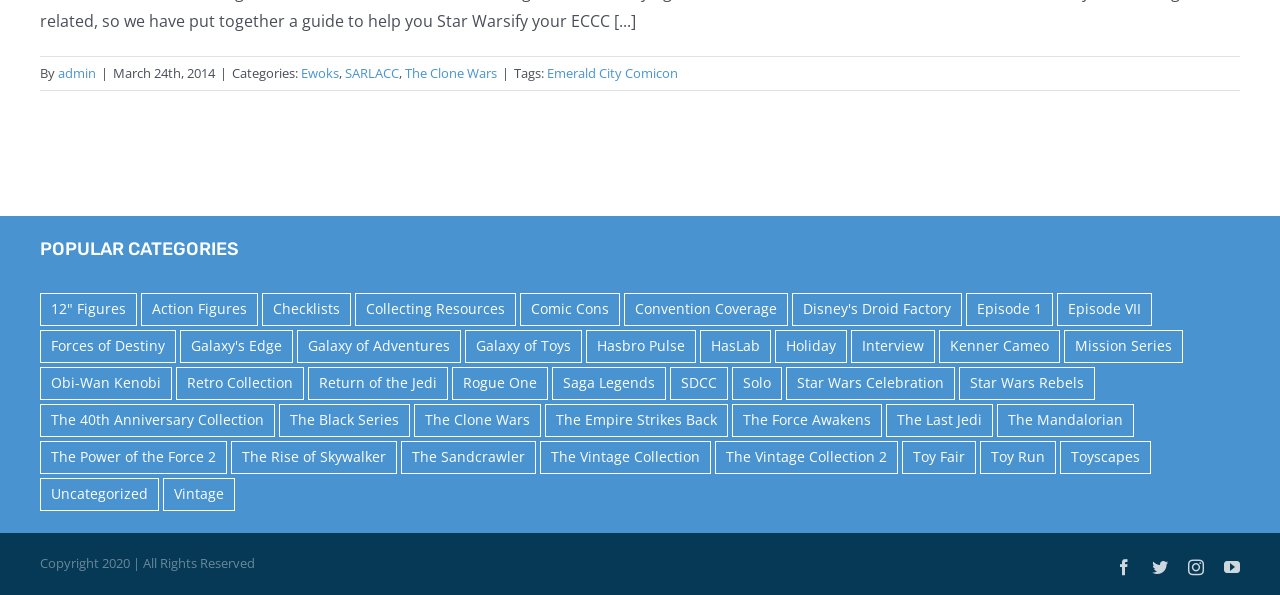What is the date mentioned at the top?
Please provide a detailed and comprehensive answer to the question.

I found the date 'March 24th, 2014' at the top of the webpage, which is a static text element.